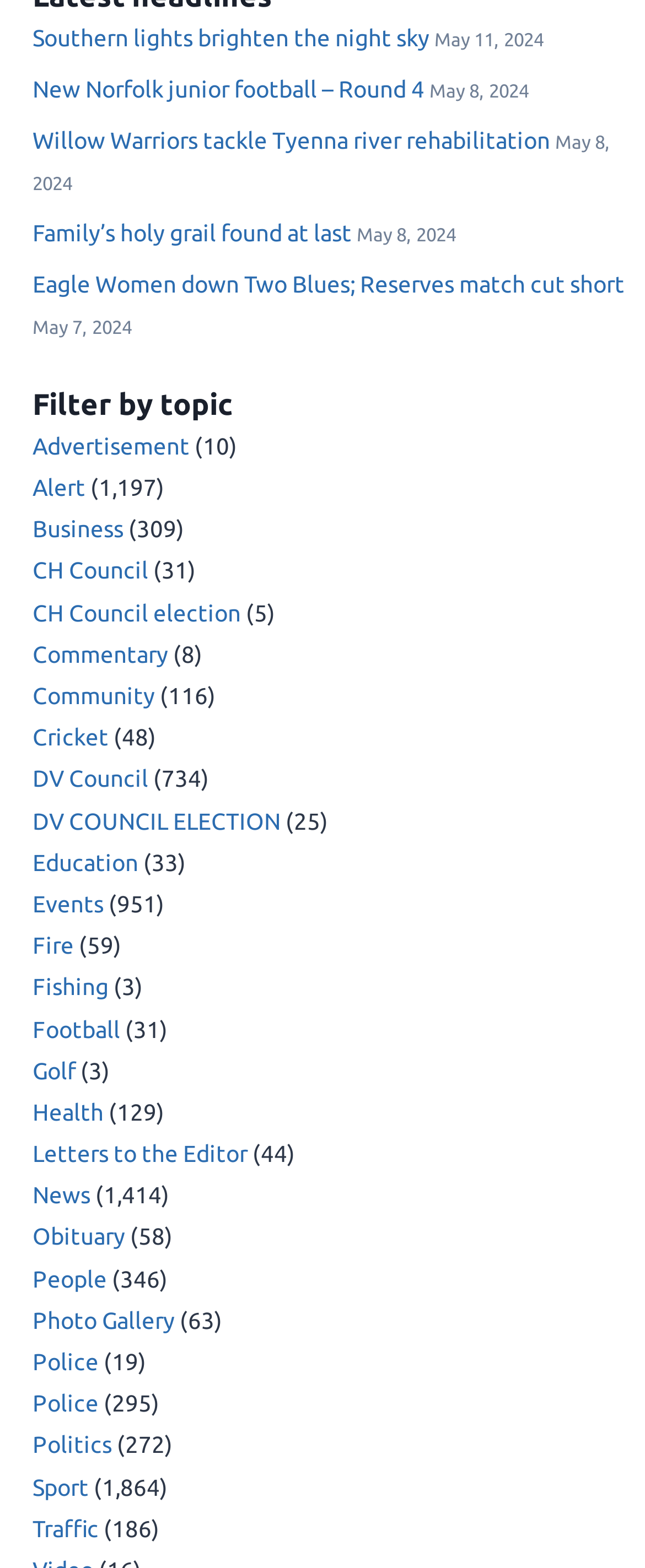Provide the bounding box coordinates of the area you need to click to execute the following instruction: "View Business news".

[0.05, 0.329, 0.191, 0.346]